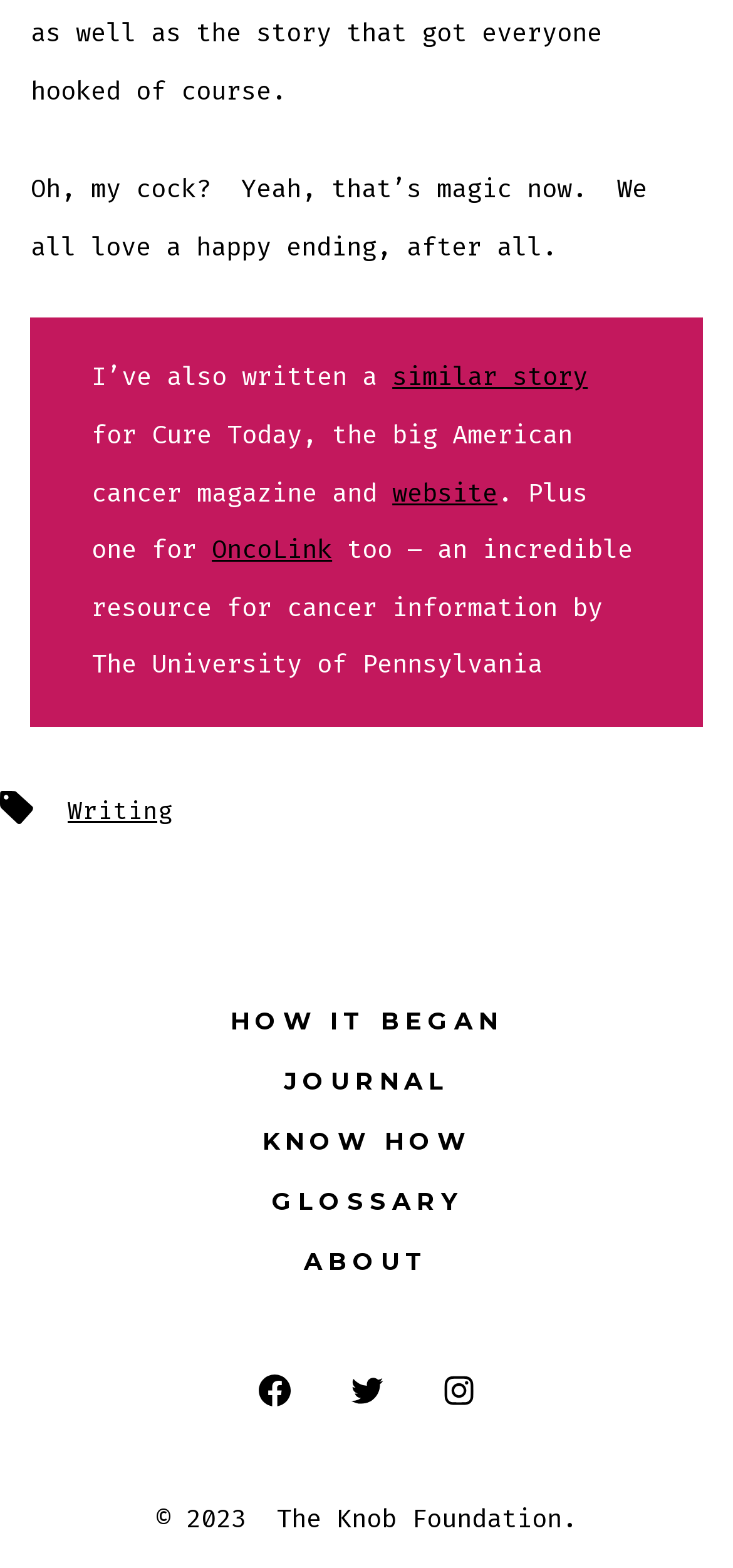Answer the following query with a single word or phrase:
What is the purpose of the footer menu?

Navigation